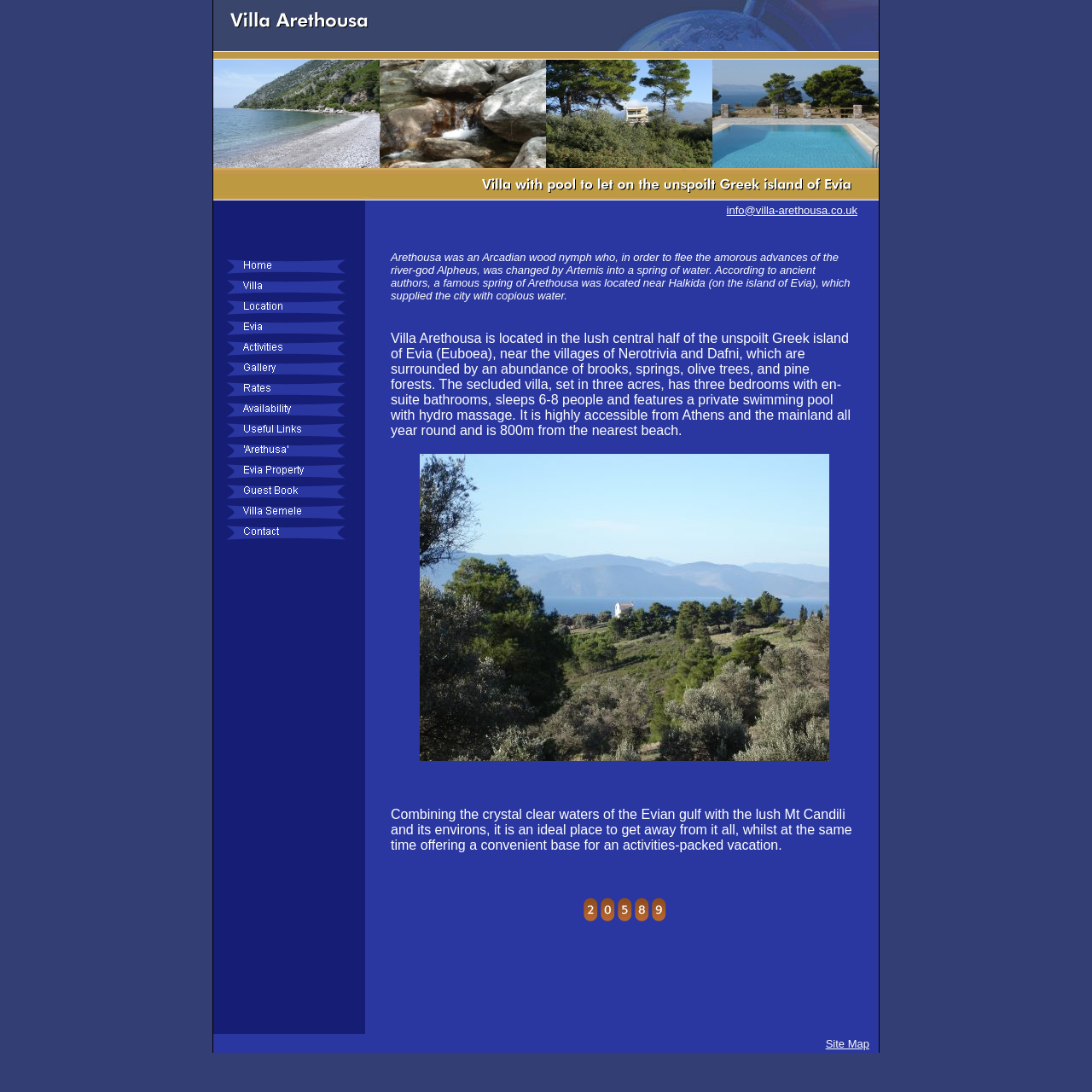Please reply to the following question using a single word or phrase: 
What is the purpose of the webpage?

Villa rental